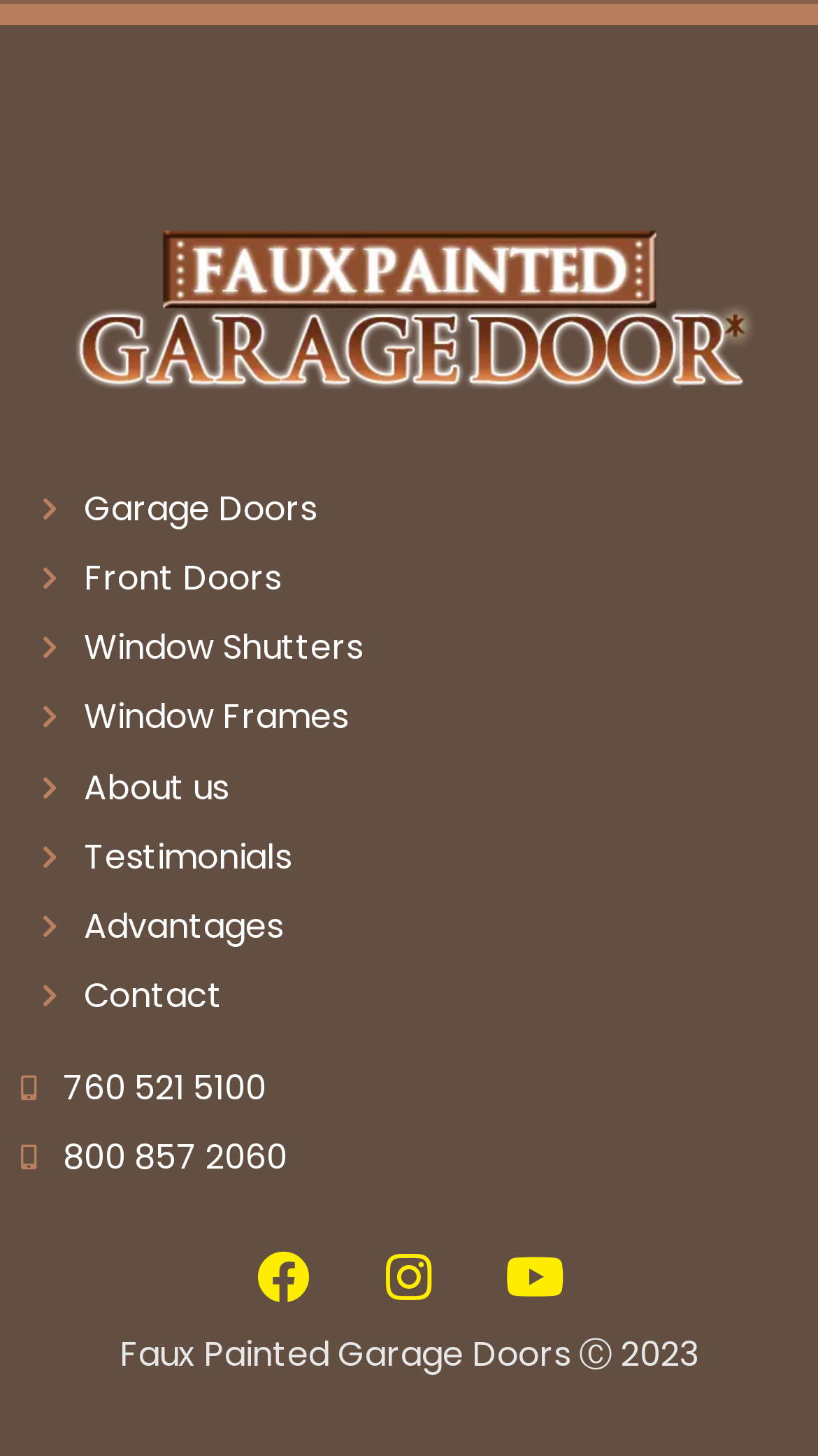Can you find the bounding box coordinates for the element to click on to achieve the instruction: "Click on VAT REGISTRATION"?

None